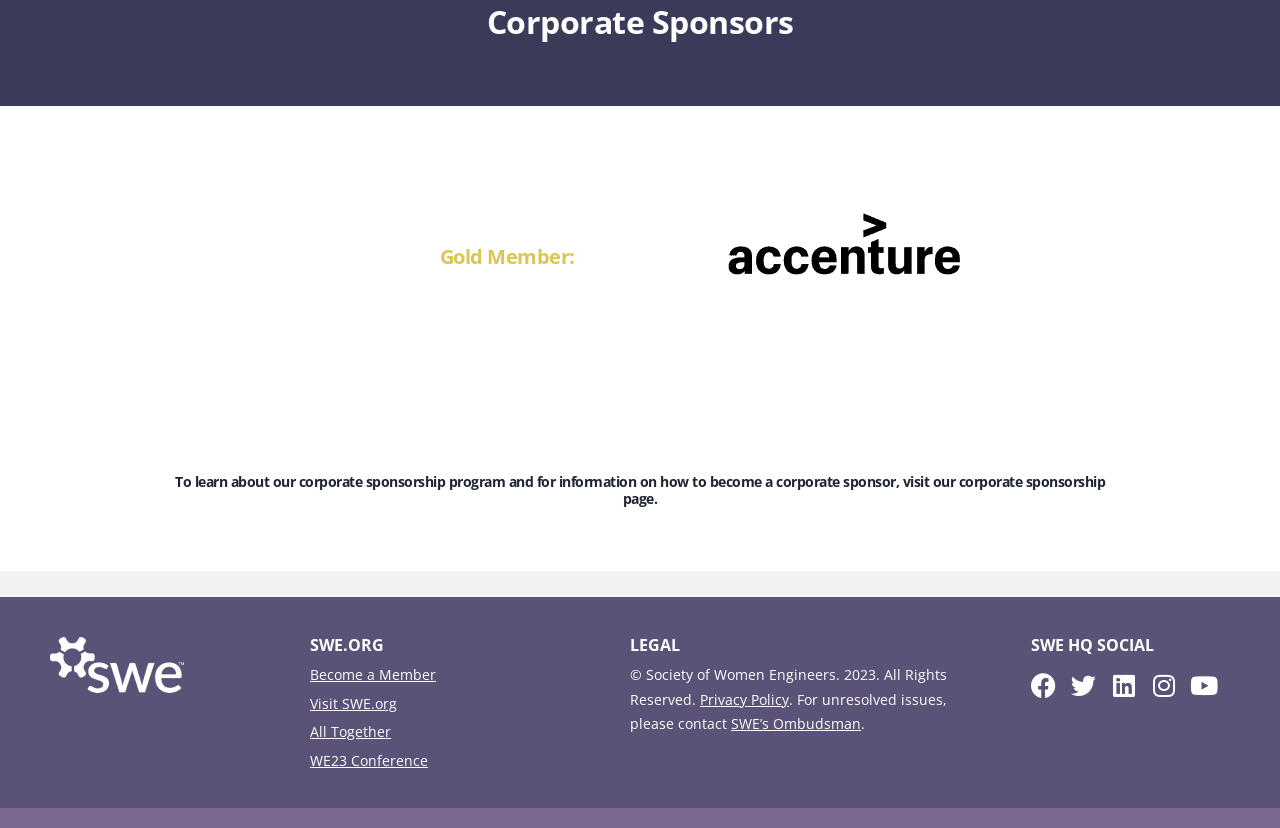Determine the bounding box coordinates for the area that should be clicked to carry out the following instruction: "Check the Privacy Policy".

[0.547, 0.833, 0.616, 0.856]